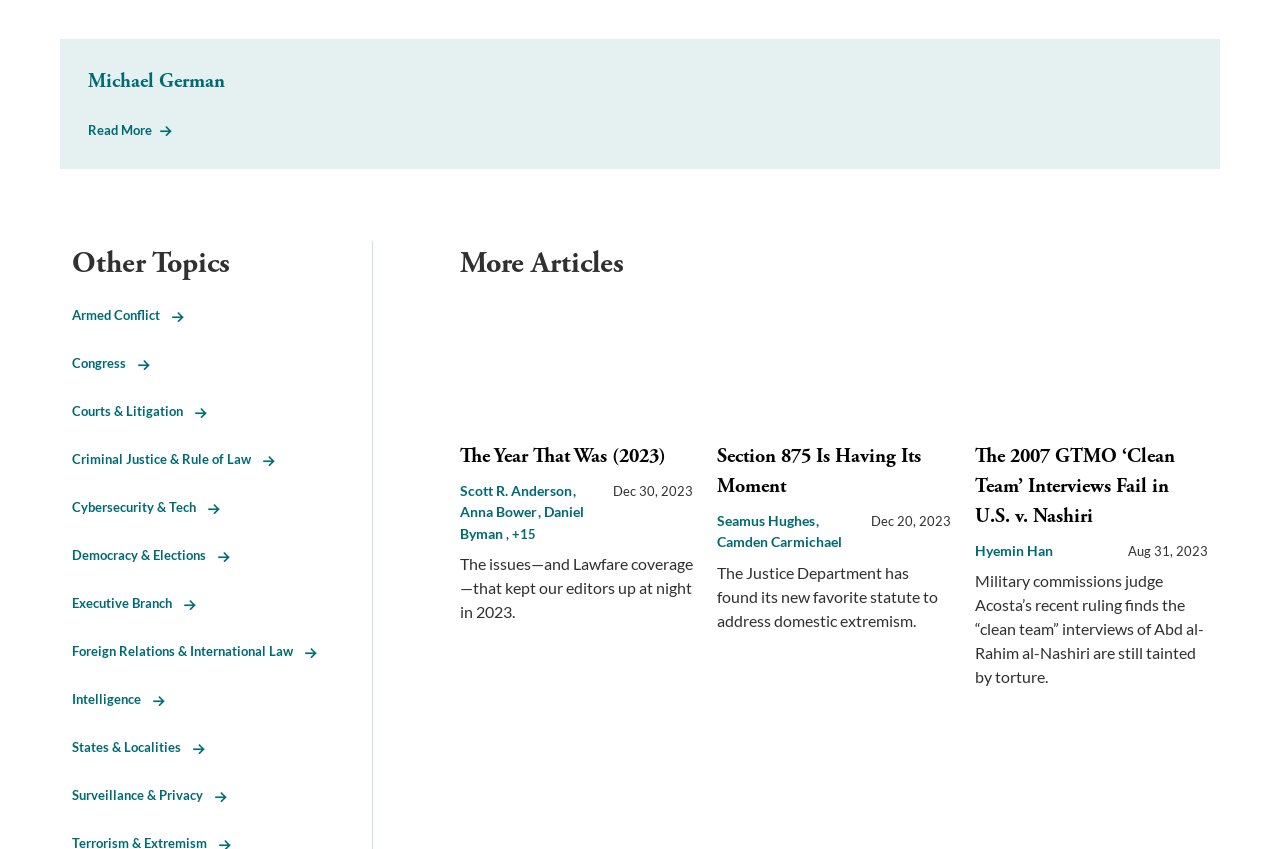Provide the bounding box coordinates of the area you need to click to execute the following instruction: "Browse topics under 'Armed Conflict'".

[0.056, 0.362, 0.144, 0.38]